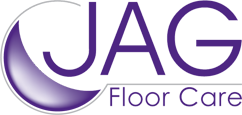Give a detailed explanation of what is happening in the image.

The image showcases the logo of JAG Floor Care, prominently featuring the company name "JAG" in bold, uppercase lettering in a deep purple hue. The letter "A" is stylized, incorporating a triangular cutout in the middle that adds a modern touch. Below this dynamic name, the words "Floor Care" appear in a slightly lighter shade of purple, presented in a more understated font. Accompanying the text is an artistic circular design that resembles a glossy orb, which transitions from a rich purple to a lighter gradient, suggesting a sense of cleanliness and professionalism. This logo is representative of JAG Floor Care's commitment to high-quality flooring maintenance and cleaning solutions.